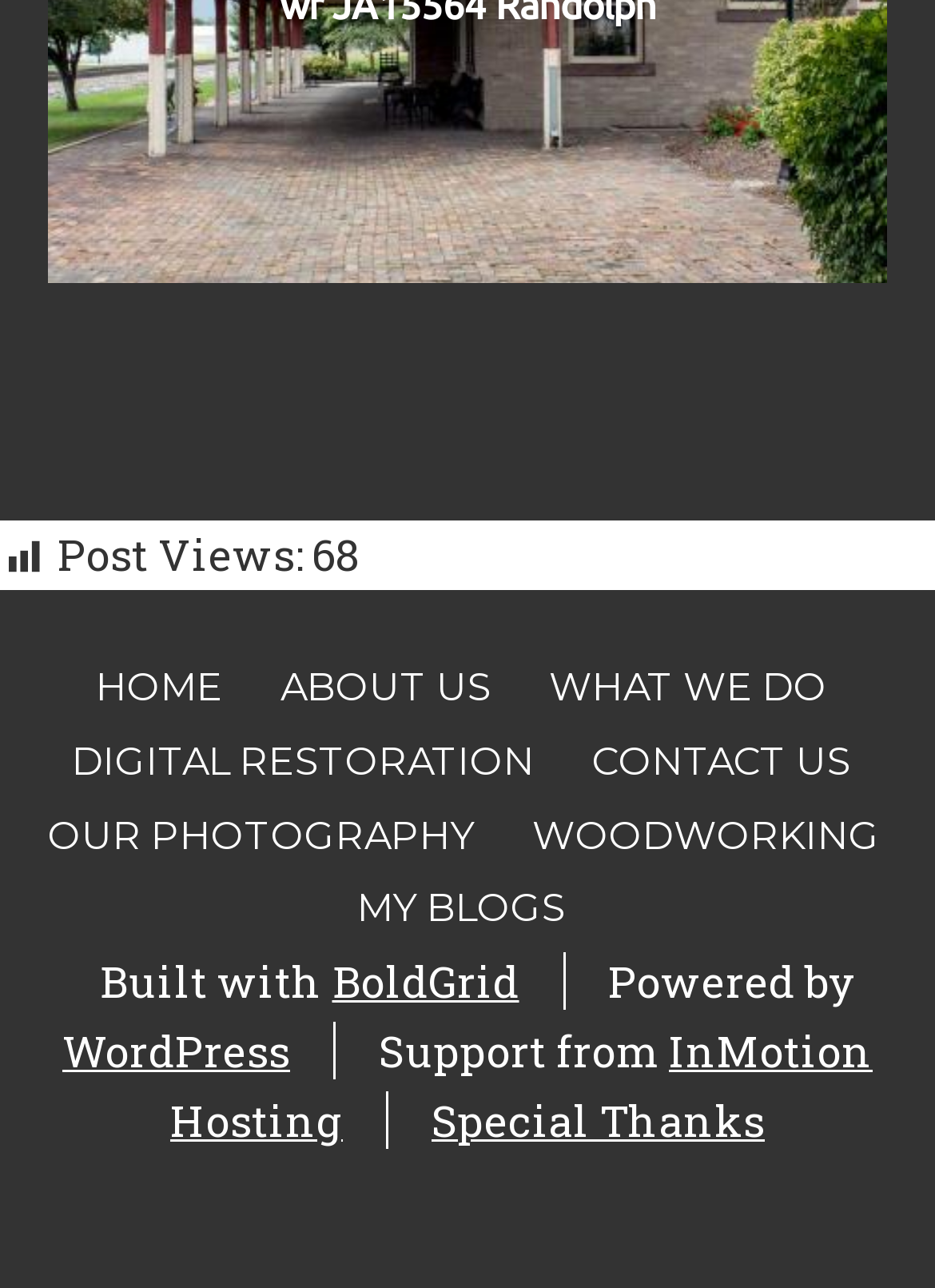Identify the bounding box coordinates of the clickable section necessary to follow the following instruction: "explore digital restoration services". The coordinates should be presented as four float numbers from 0 to 1, i.e., [left, top, right, bottom].

[0.064, 0.564, 0.585, 0.618]